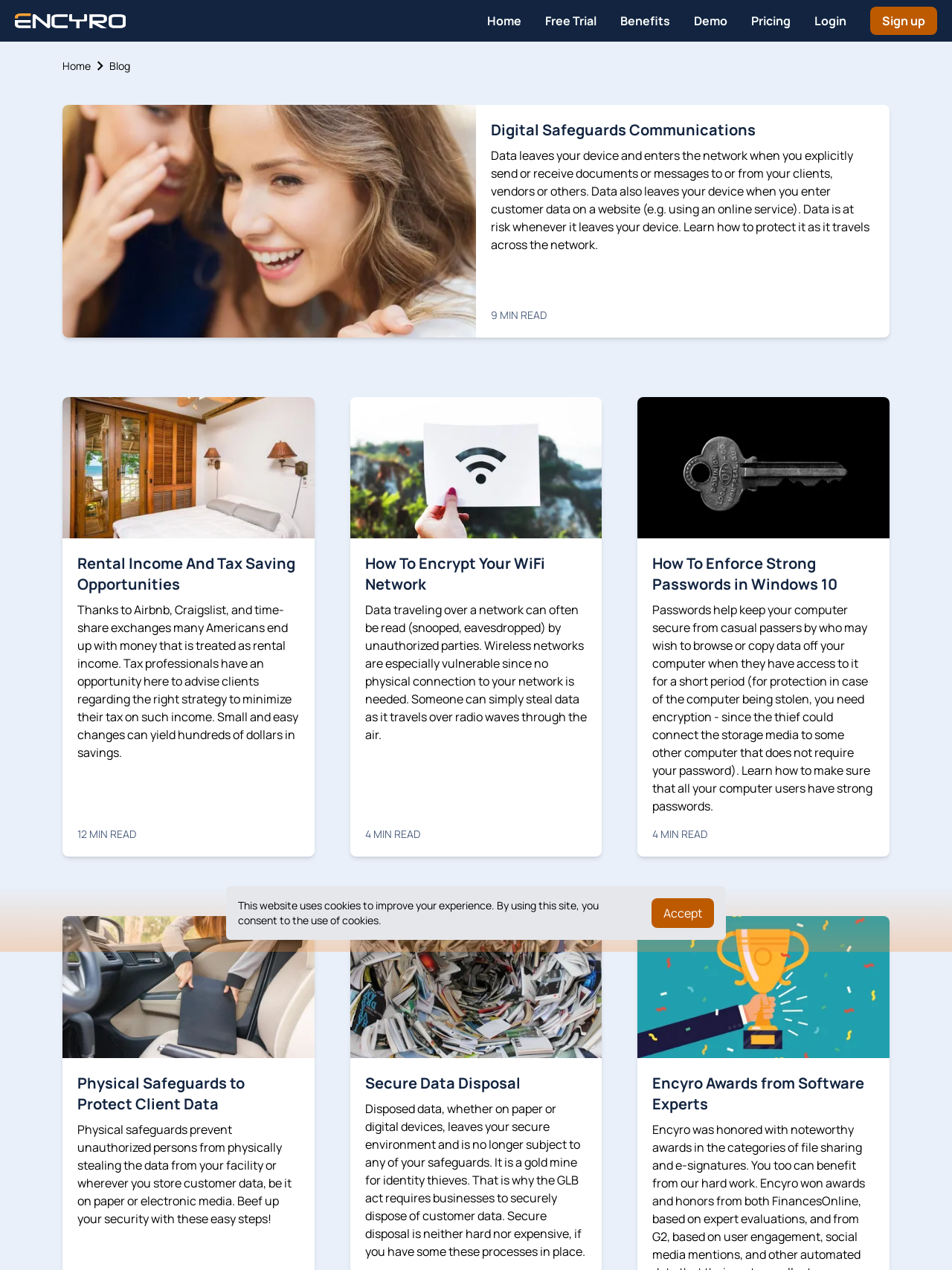Provide the bounding box coordinates of the HTML element described by the text: "Home".

[0.512, 0.01, 0.548, 0.023]